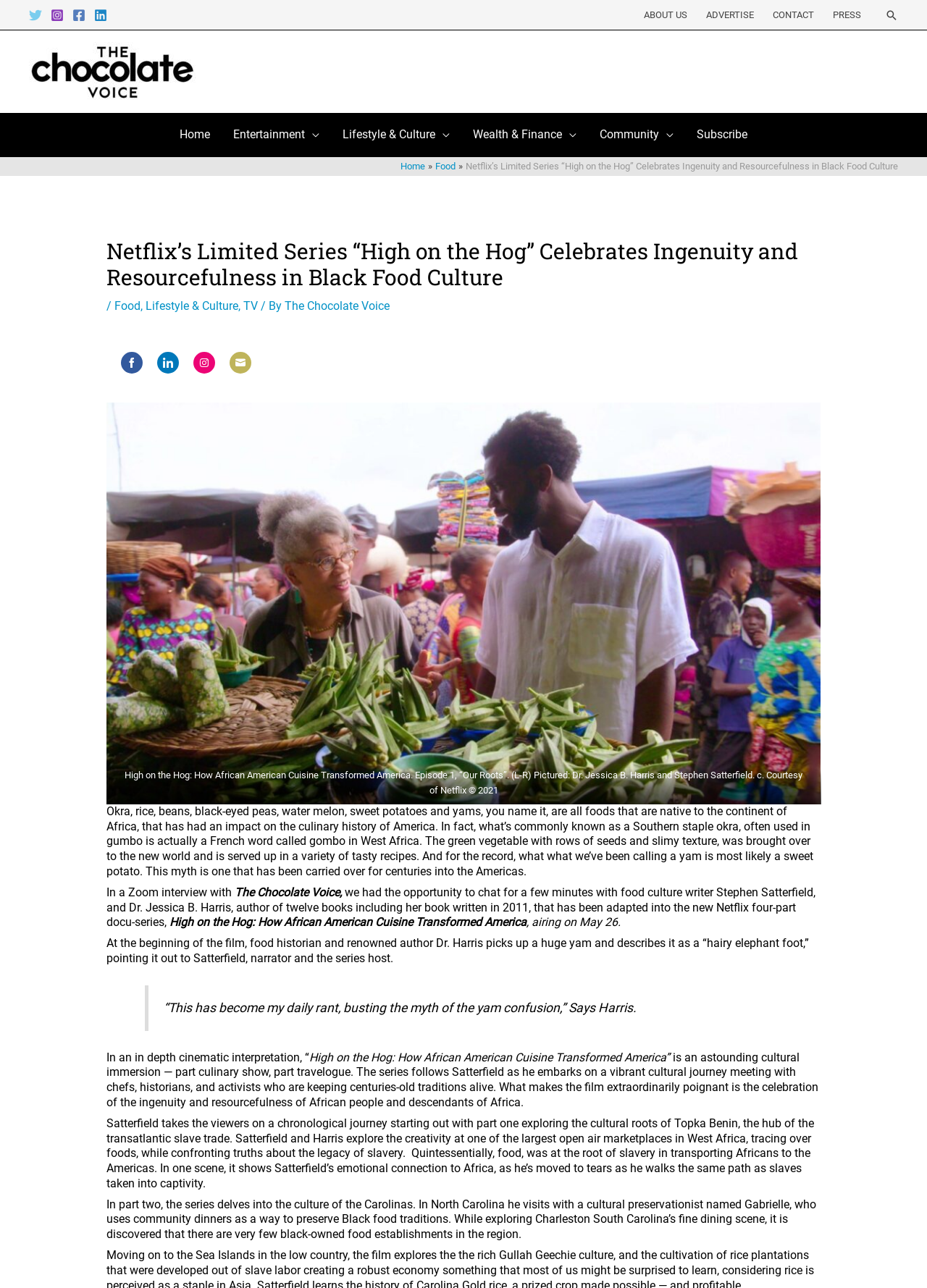Find the bounding box coordinates of the clickable area that will achieve the following instruction: "Go to Home page".

[0.181, 0.088, 0.239, 0.121]